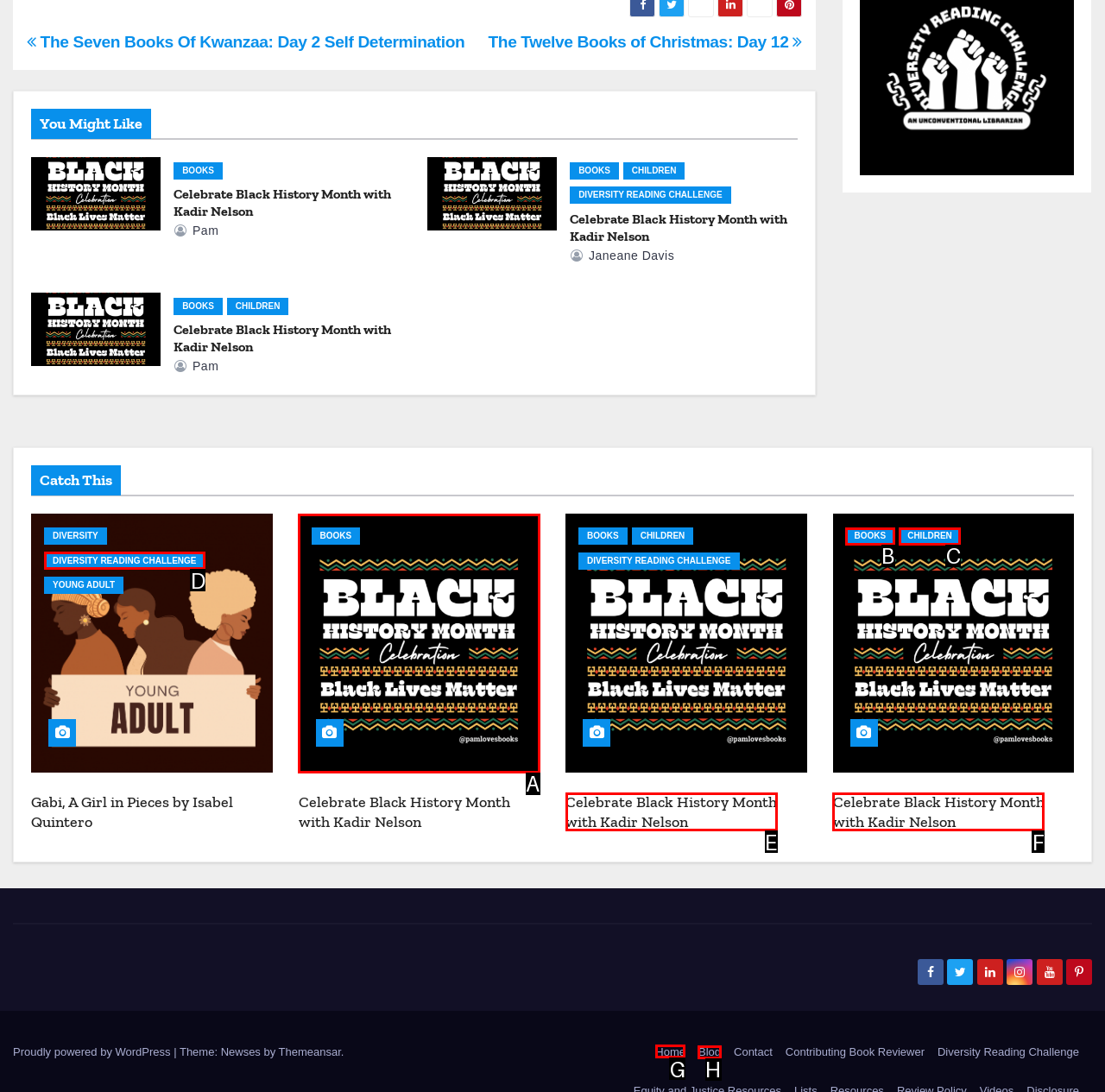Which HTML element should be clicked to complete the following task: Visit 'Home'?
Answer with the letter corresponding to the correct choice.

G